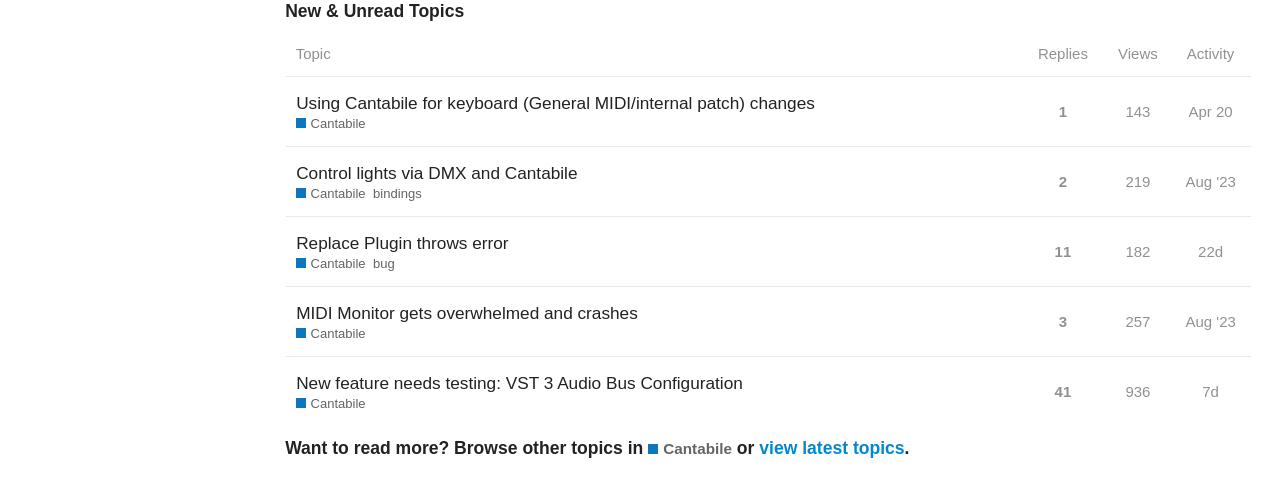Using the format (top-left x, top-left y, bottom-right x, bottom-right y), and given the element description, identify the bounding box coordinates within the screenshot: Cantabile

[0.231, 0.237, 0.286, 0.275]